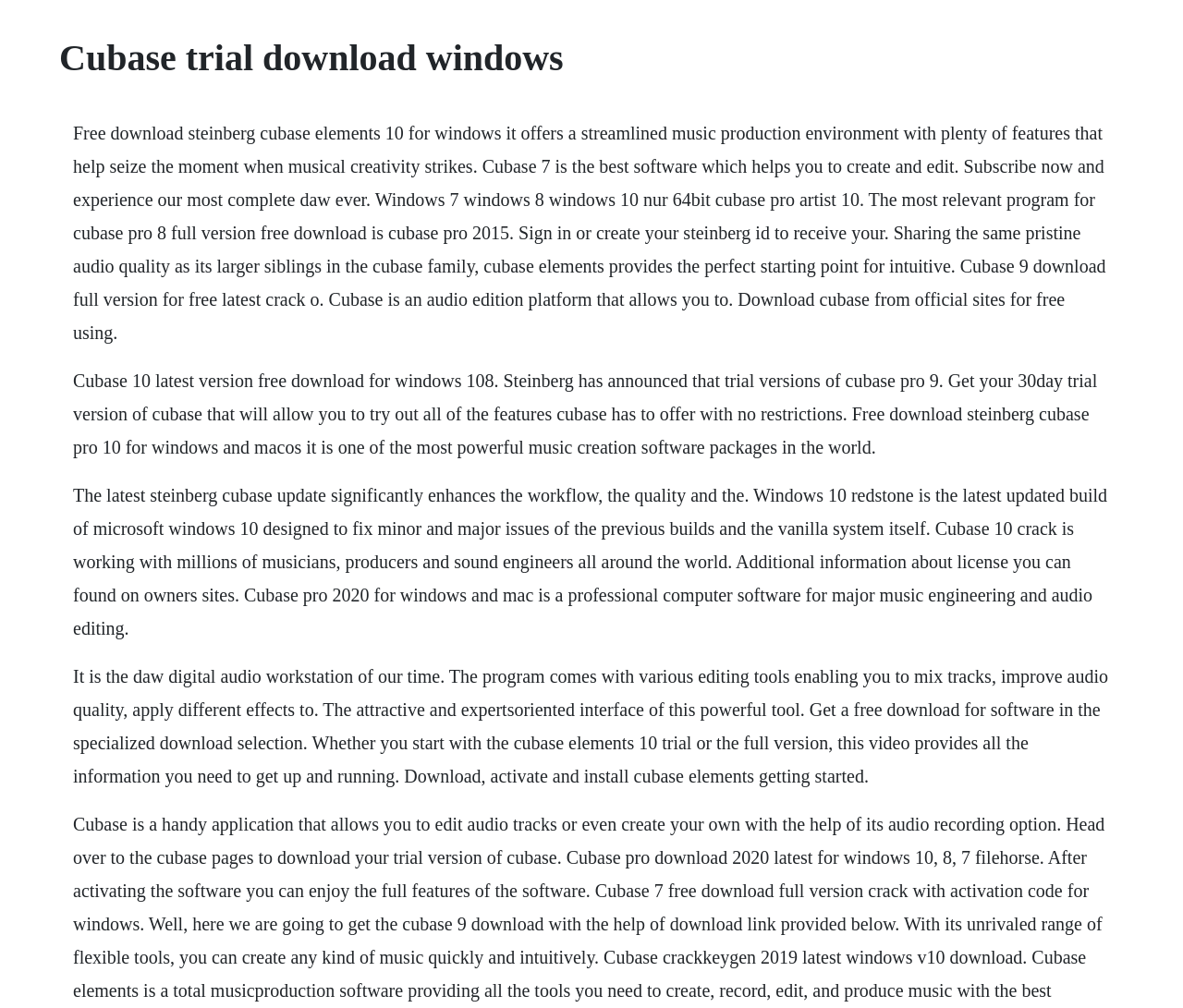What is the main title displayed on this webpage?

Cubase trial download windows